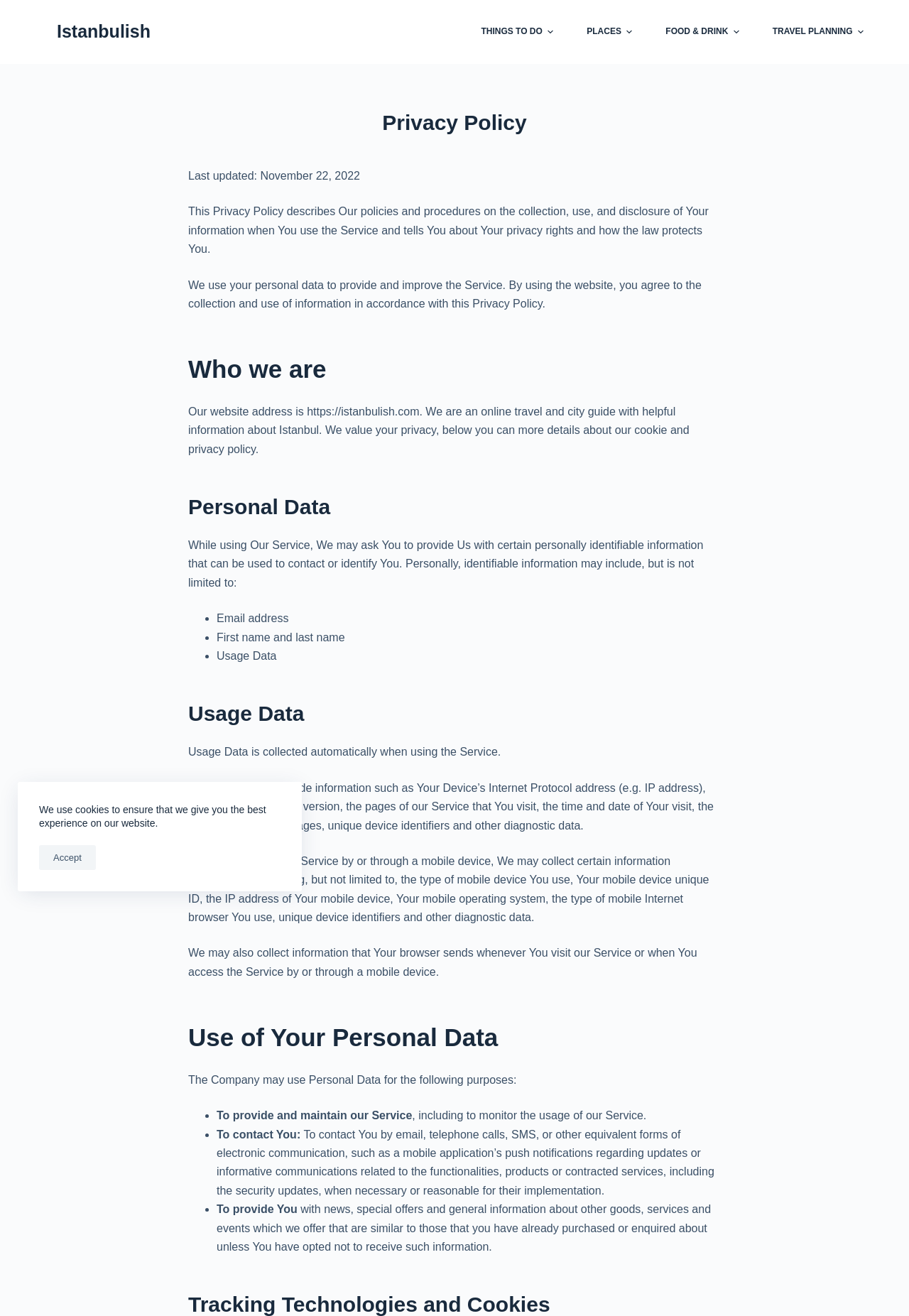Could you indicate the bounding box coordinates of the region to click in order to complete this instruction: "Click the 'Istanbulish' link".

[0.062, 0.016, 0.166, 0.031]